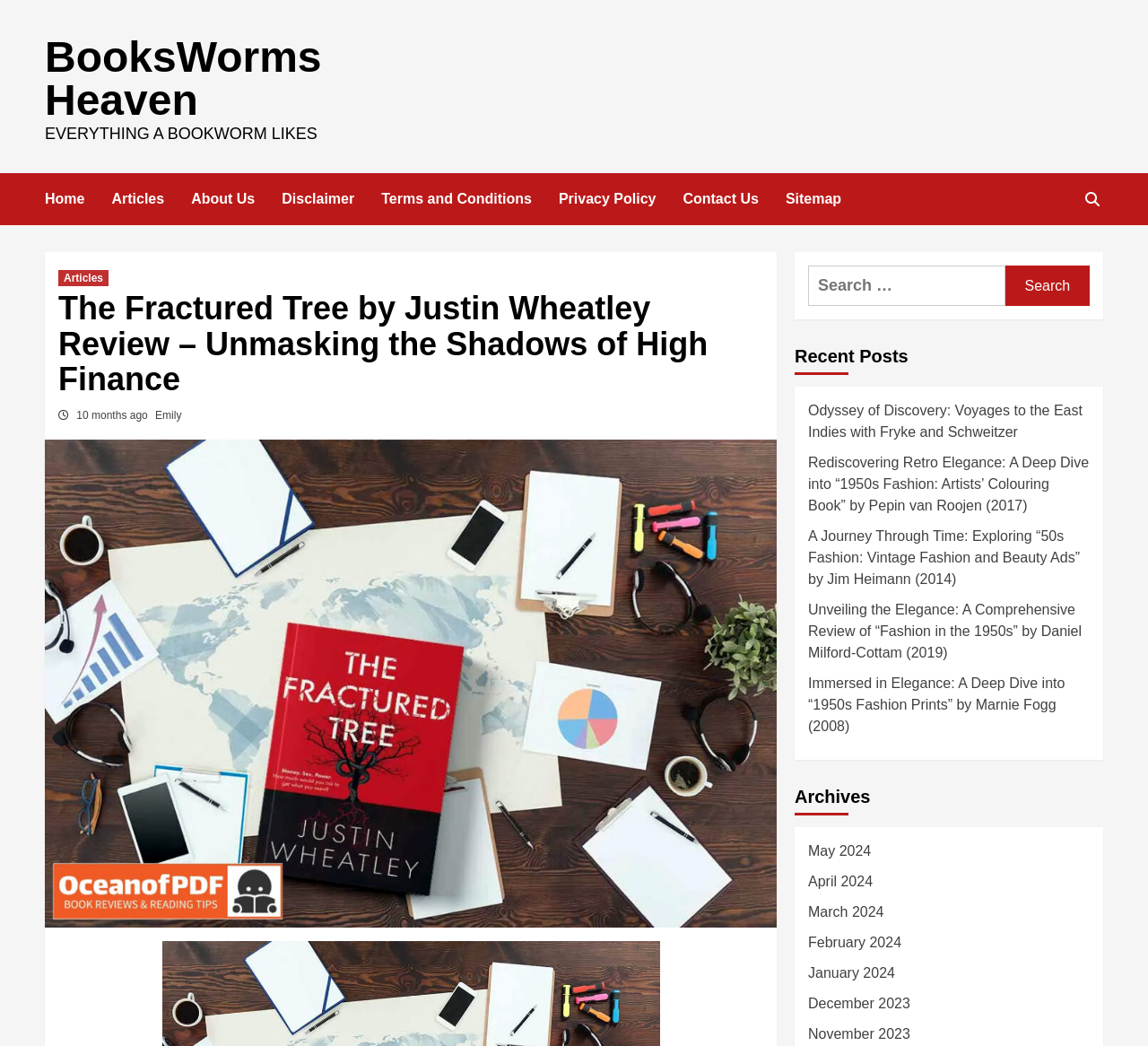Please specify the bounding box coordinates of the region to click in order to perform the following instruction: "Click on the 'Home' link".

[0.039, 0.166, 0.097, 0.215]